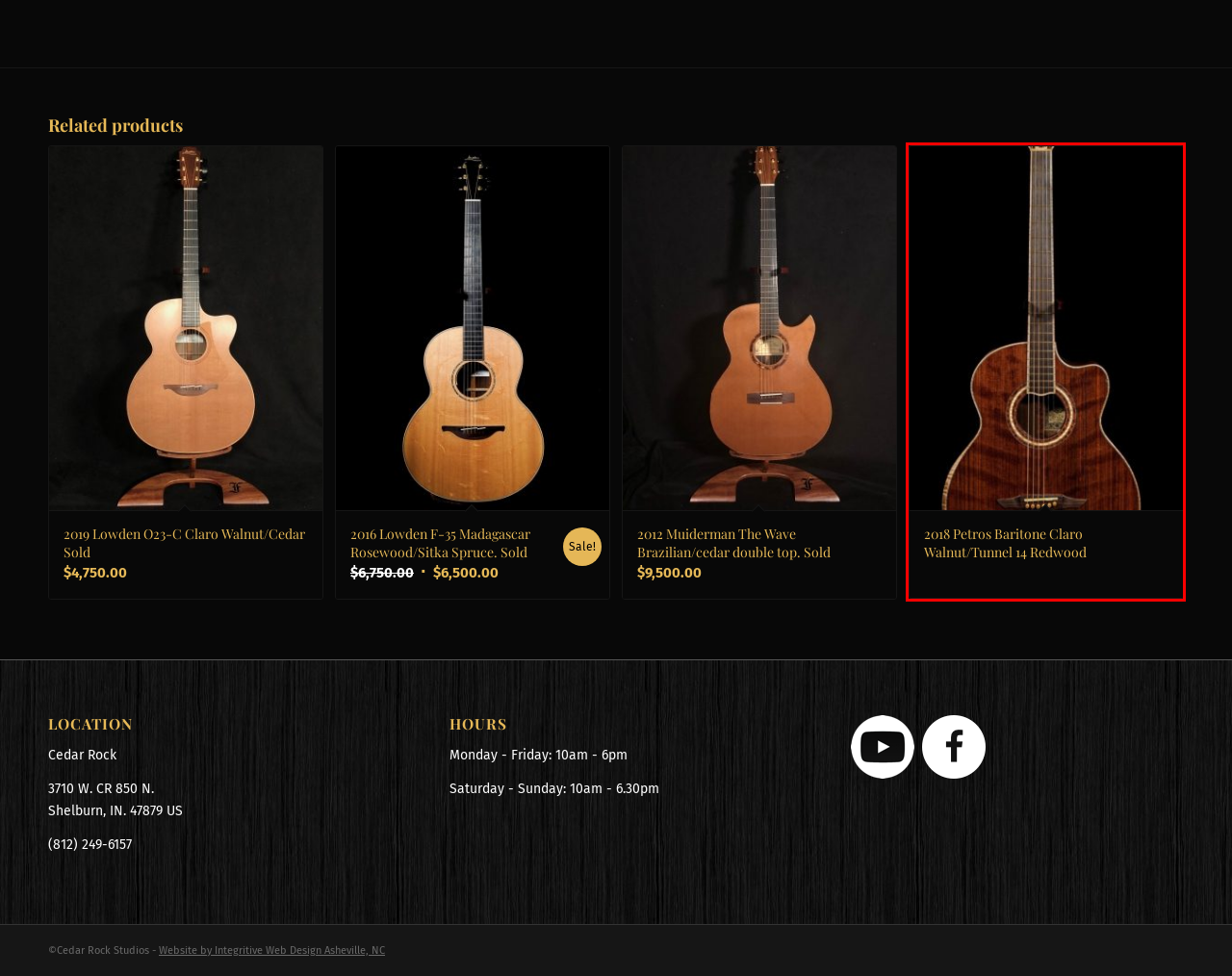Observe the screenshot of a webpage with a red bounding box around an element. Identify the webpage description that best fits the new page after the element inside the bounding box is clicked. The candidates are:
A. 2016 Hatcher Josie Brazilian Rosewood/Mastergrade Adirondack Spruce - Cedar Rock Studios
B. About Our Music Store & Music Studio | Cedar Rock Studio
C. 2018 Petros Baritone Claro Walnut/Tunnel 14 Redwood - Cedar Rock Studios
D. 2016 Lowden F-35 Madagascar Rosewood/Sitka Spruce. Sold - Cedar Rock Studios
E. 2019 Lowden O23-C Claro Walnut/Cedar Sold - Cedar Rock Studios
F. 2012 Muiderman The Wave Brazilian/cedar double top. Sold - Cedar Rock Studios
G. Our Recording Studio's Amenities | Cedar Rock Studio
H. Web Design, SEO and Marketing in Asheville & Charlotte | Integritive

C